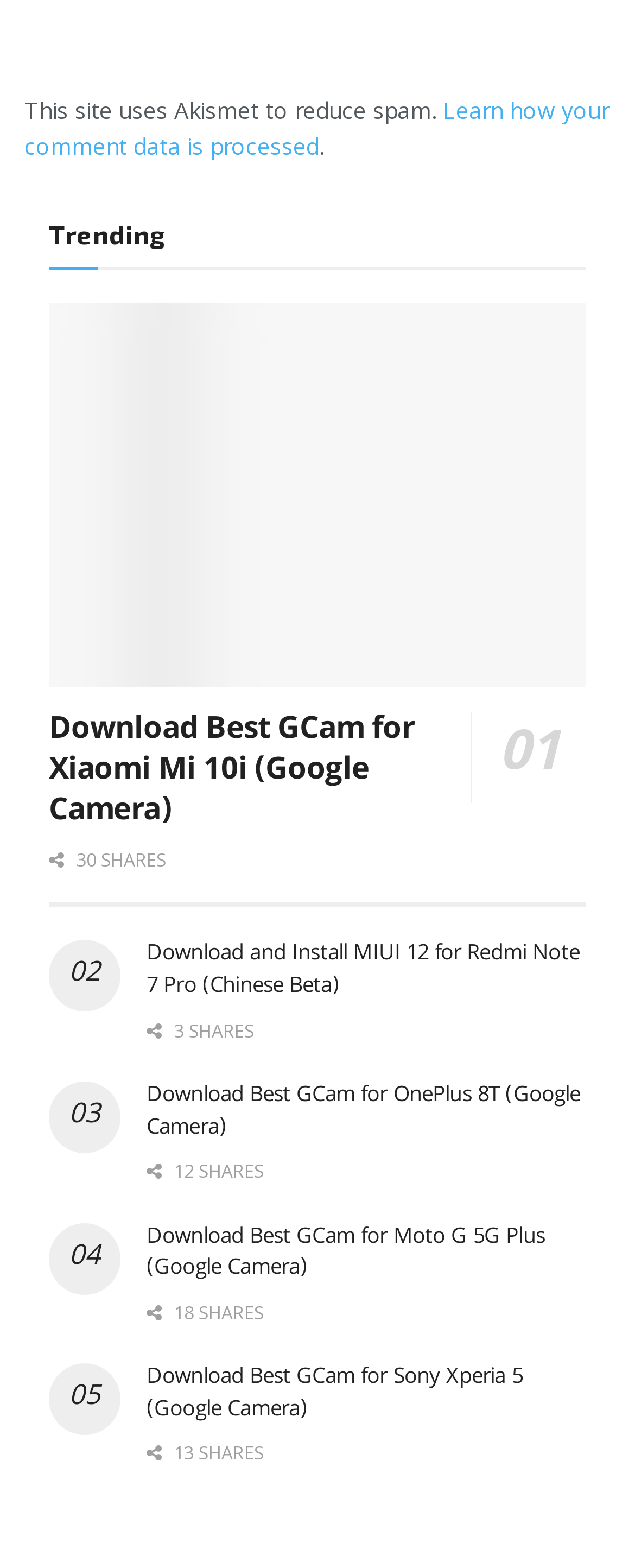Pinpoint the bounding box coordinates of the clickable area needed to execute the instruction: "Share the article about Best GCam for Xiaomi Mi 10i". The coordinates should be specified as four float numbers between 0 and 1, i.e., [left, top, right, bottom].

[0.077, 0.564, 0.236, 0.602]